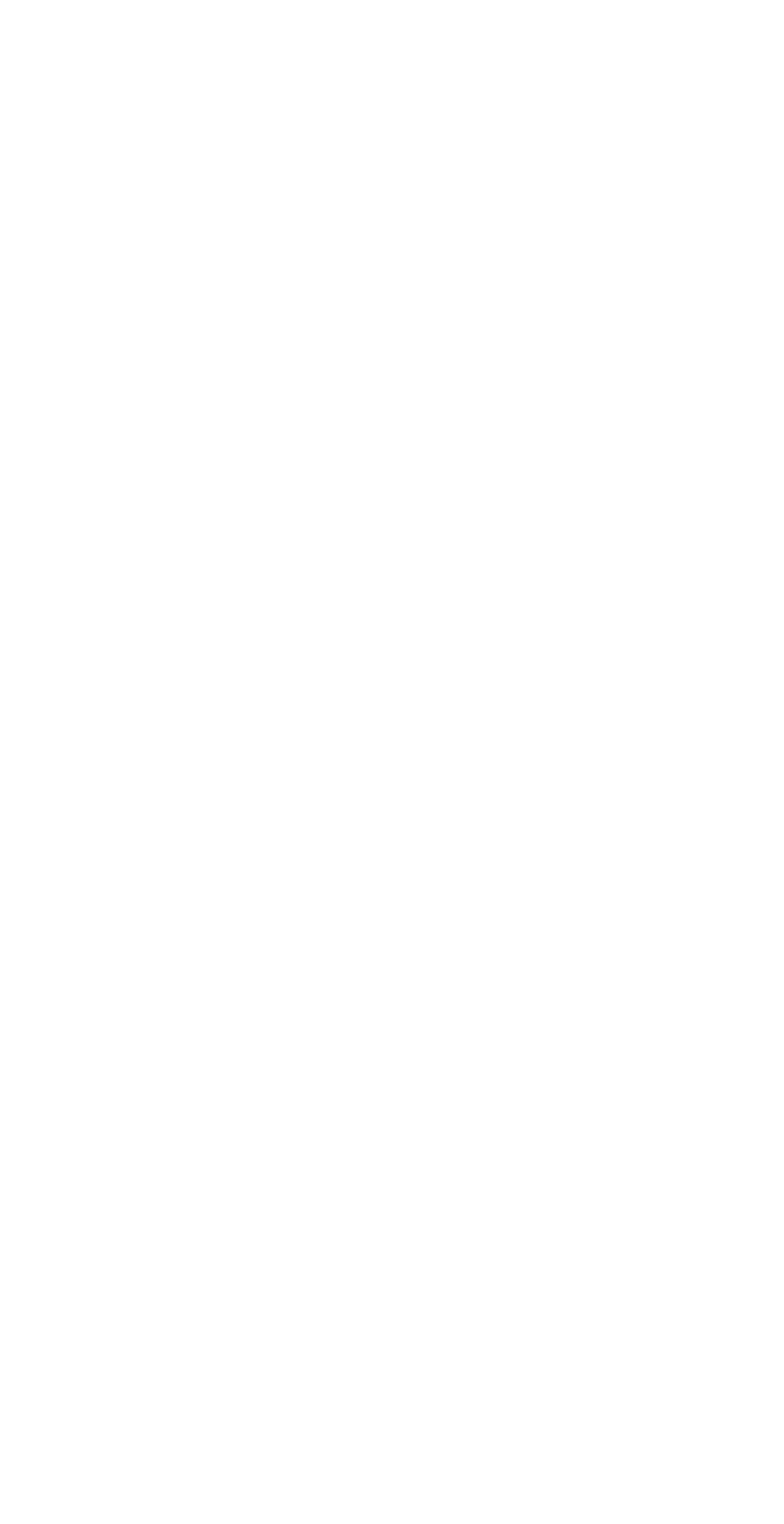What is the format of the first Bible study resource? From the image, respond with a single word or brief phrase.

Tri-fold brochure